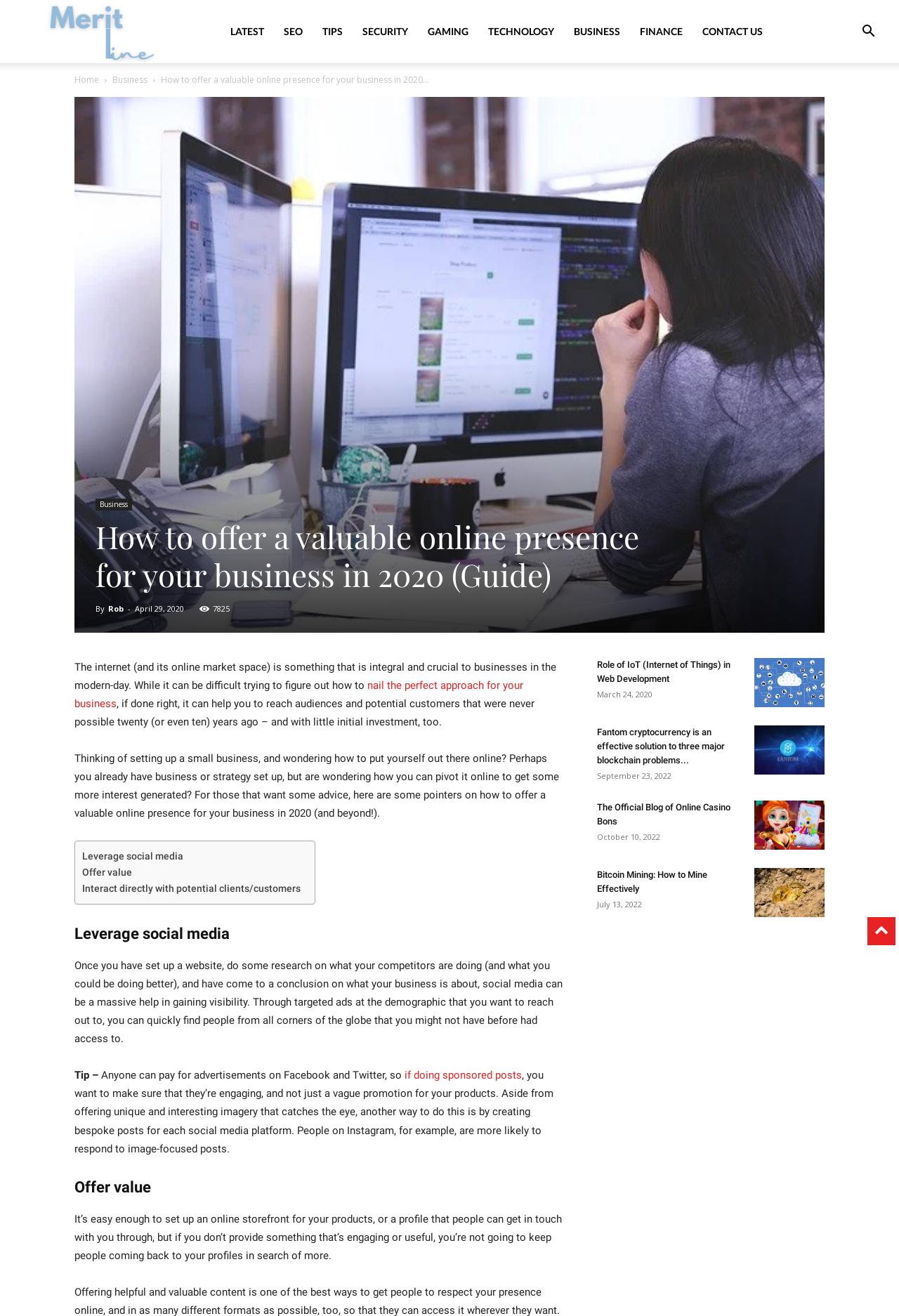Using the provided element description: "situs toto", identify the bounding box coordinates. The coordinates should be four floats between 0 and 1 in the order [left, top, right, bottom].

None